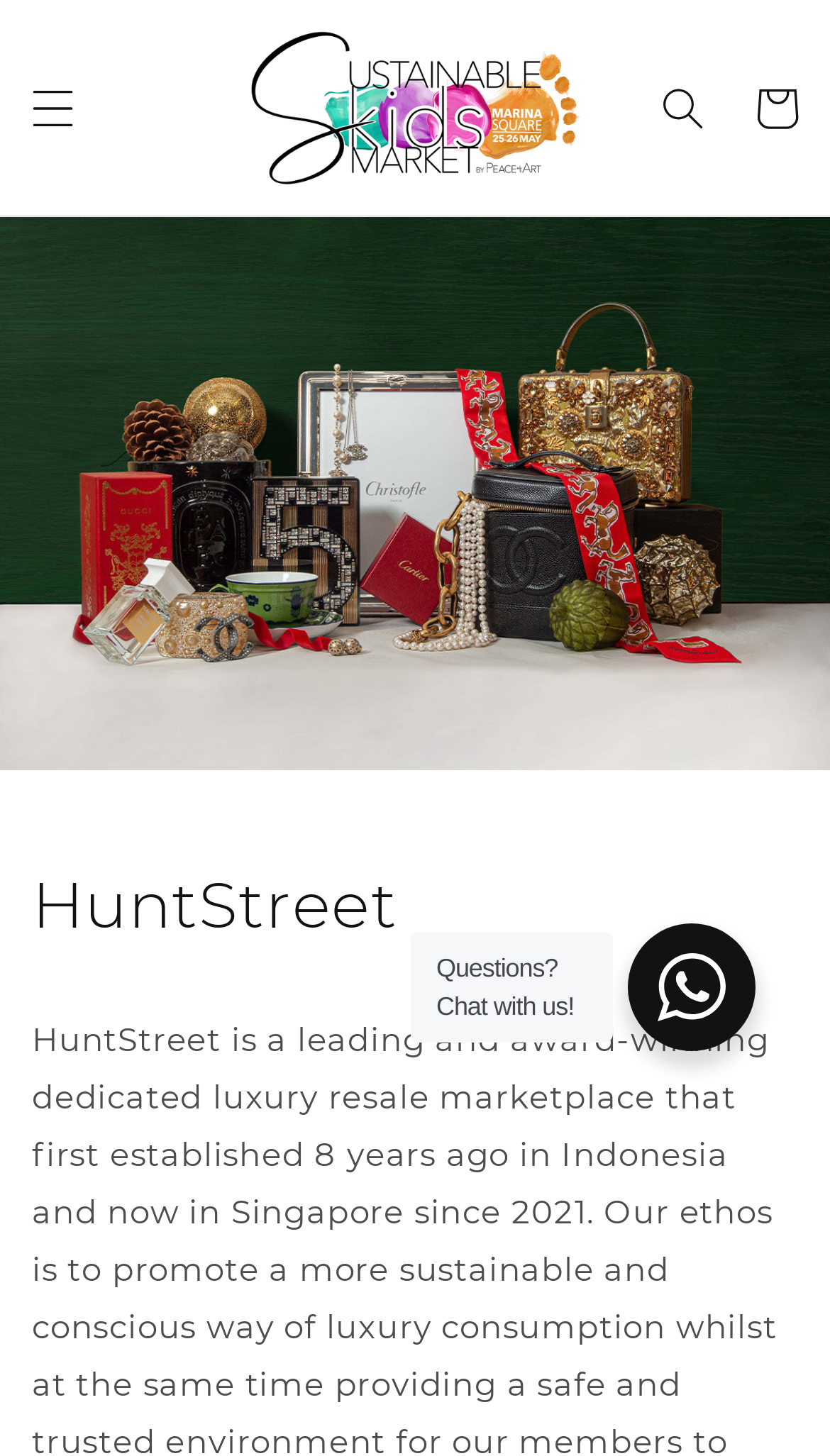Describe all the key features and sections of the webpage thoroughly.

The webpage is a luxury resale marketplace, HuntStreet, with a focus on sustainability. At the top left corner, there is a menu button labeled "Menu" that controls a menu drawer. Next to it, there is a details section with no text content. 

Moving to the center of the top section, there is a prominent link labeled "Sustainable Kids Market" with an accompanying image of the same name. The image is slightly larger than the link and positioned to its right.

On the top right corner, there is another details section with no text content, accompanied by a search button labeled "Search". To its right, there is a link labeled "Cart" with an image of HuntStreet's logo below it. The logo image spans the entire width of the page.

Below the top section, there is a header section with a heading labeled "HuntStreet". This section takes up most of the page's width.

At the bottom right corner, there is a link labeled "Questions? Chat with us!" that invites users to chat with the website's support team.